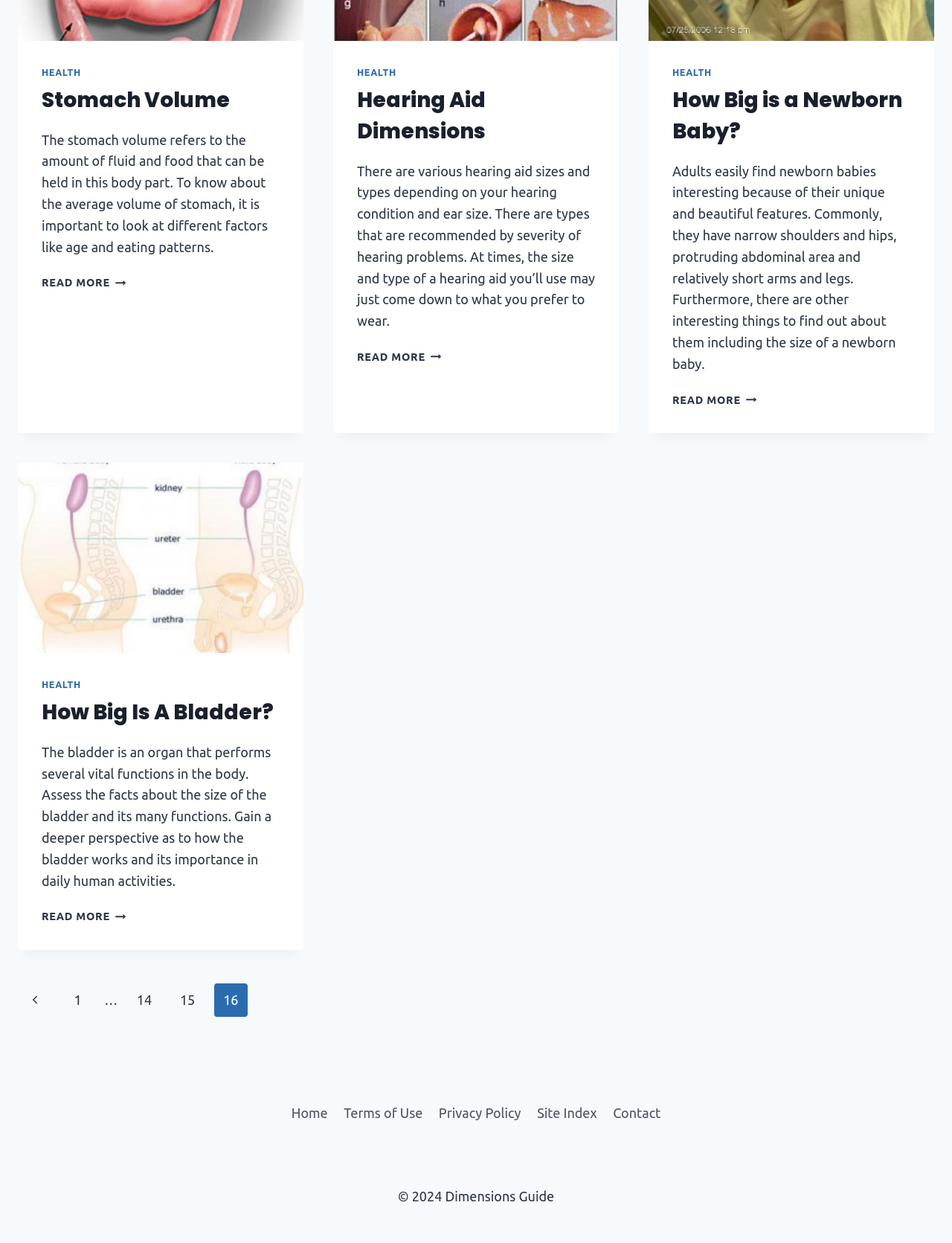For the element described, predict the bounding box coordinates as (top-left x, top-left y, bottom-right x, bottom-right y). All values should be between 0 and 1. Element description: Health

[0.706, 0.054, 0.748, 0.062]